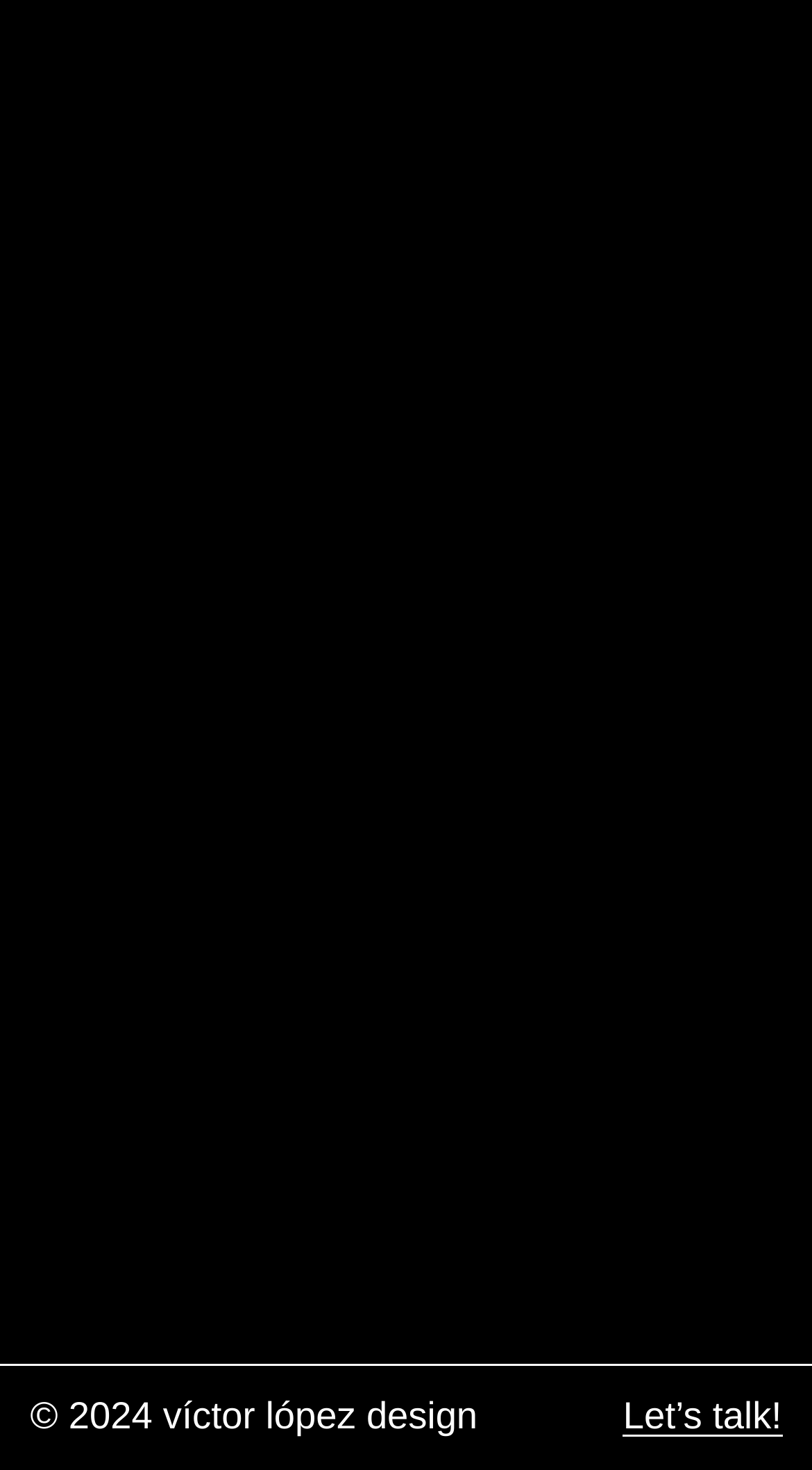Provide the bounding box for the UI element matching this description: "© 2024 víctor lópez design".

[0.037, 0.949, 0.588, 0.977]